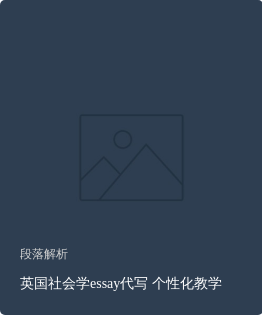Break down the image into a detailed narrative.

The image features a minimalist design that reflects the topic of the accompanying text. It suggests a focus on academic support, specifically related to writing essays in the field of sociology within the UK educational system. The text below the image translates to "British Sociology Essay Writing: Personalization in Teaching," indicating the article's emphasis on tailored approaches to essay writing. The overall aesthetic likely aims to engage readers who are seeking insights into improving their academic writing skills in sociology, providing a visual representation that complements the informative content.